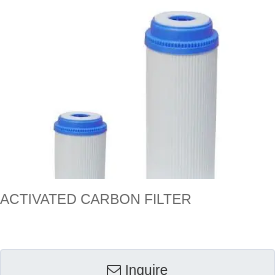Could you please study the image and provide a detailed answer to the question:
What is the purpose of activated carbon filters?

According to the caption, activated carbon filters are essential components in various water purification systems, and they effectively remove impurities and improve water quality.